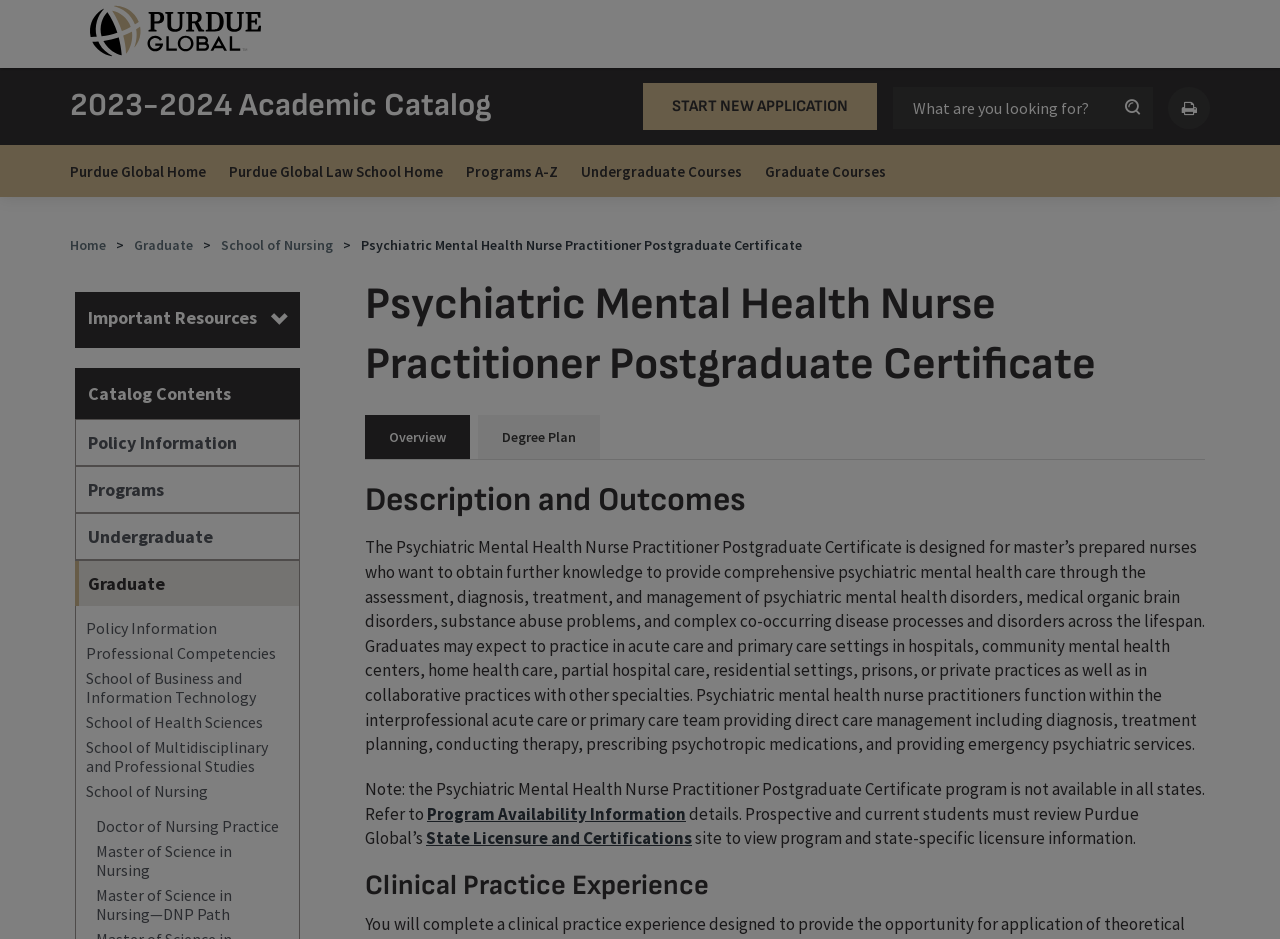Please identify the bounding box coordinates of the element on the webpage that should be clicked to follow this instruction: "Get Program Availability Information". The bounding box coordinates should be given as four float numbers between 0 and 1, formatted as [left, top, right, bottom].

[0.334, 0.855, 0.536, 0.878]